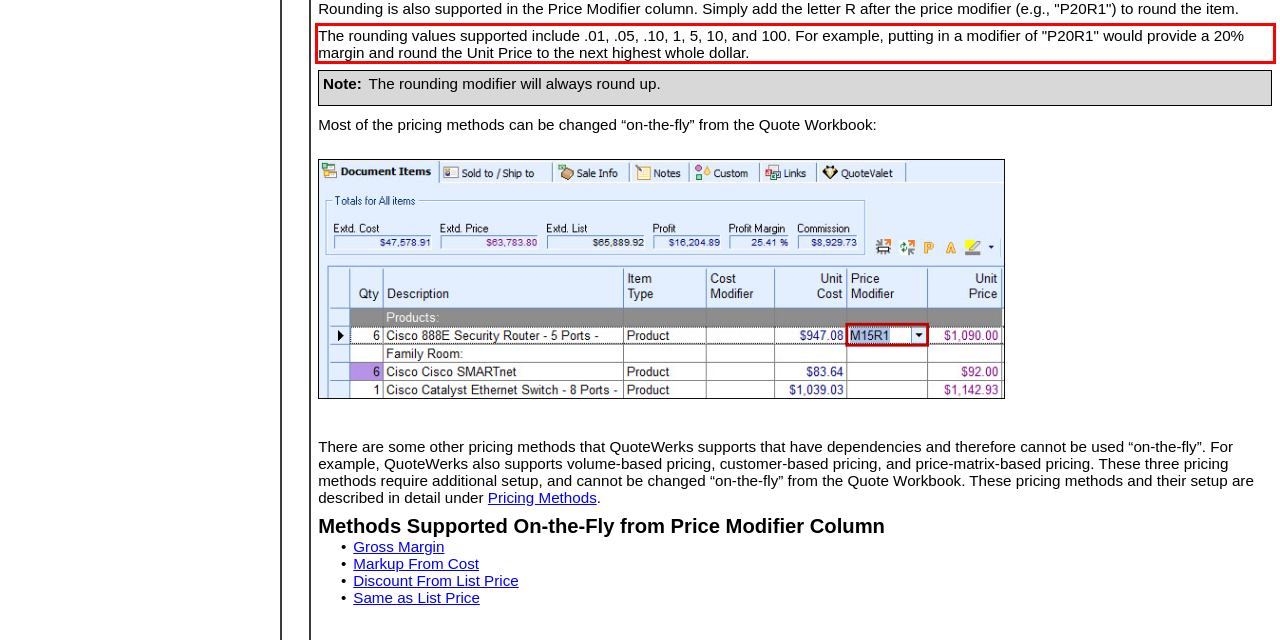From the screenshot of the webpage, locate the red bounding box and extract the text contained within that area.

The rounding values supported include .01, .05, .10, 1, 5, 10, and 100. For example, putting in a modifier of "P20R1" would provide a 20% margin and round the Unit Price to the next highest whole dollar.